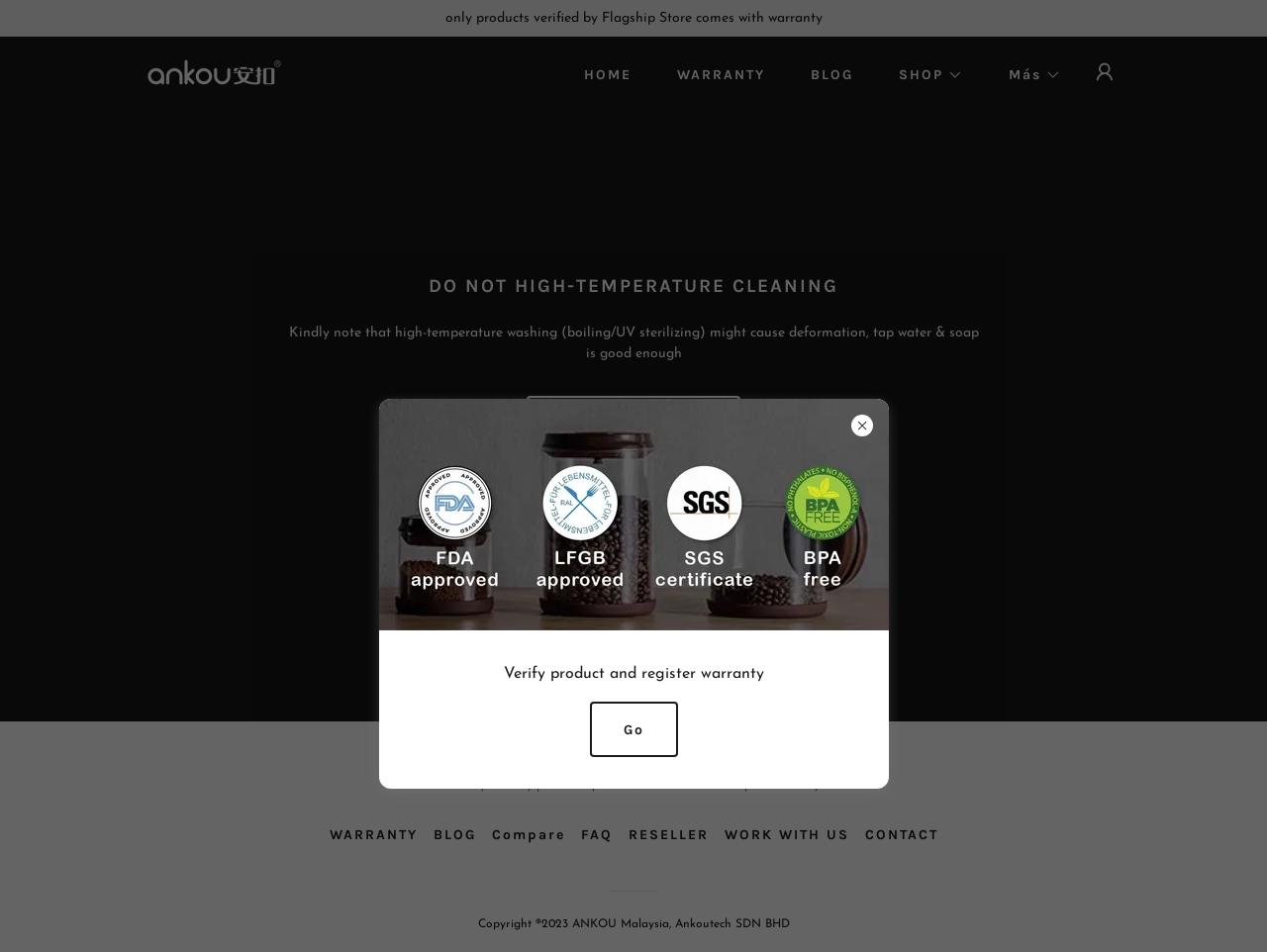Using the information in the image, could you please answer the following question in detail:
What is the name of the company?

The name of the company is ANKOU, which is also the text on the image at the top of the webpage.